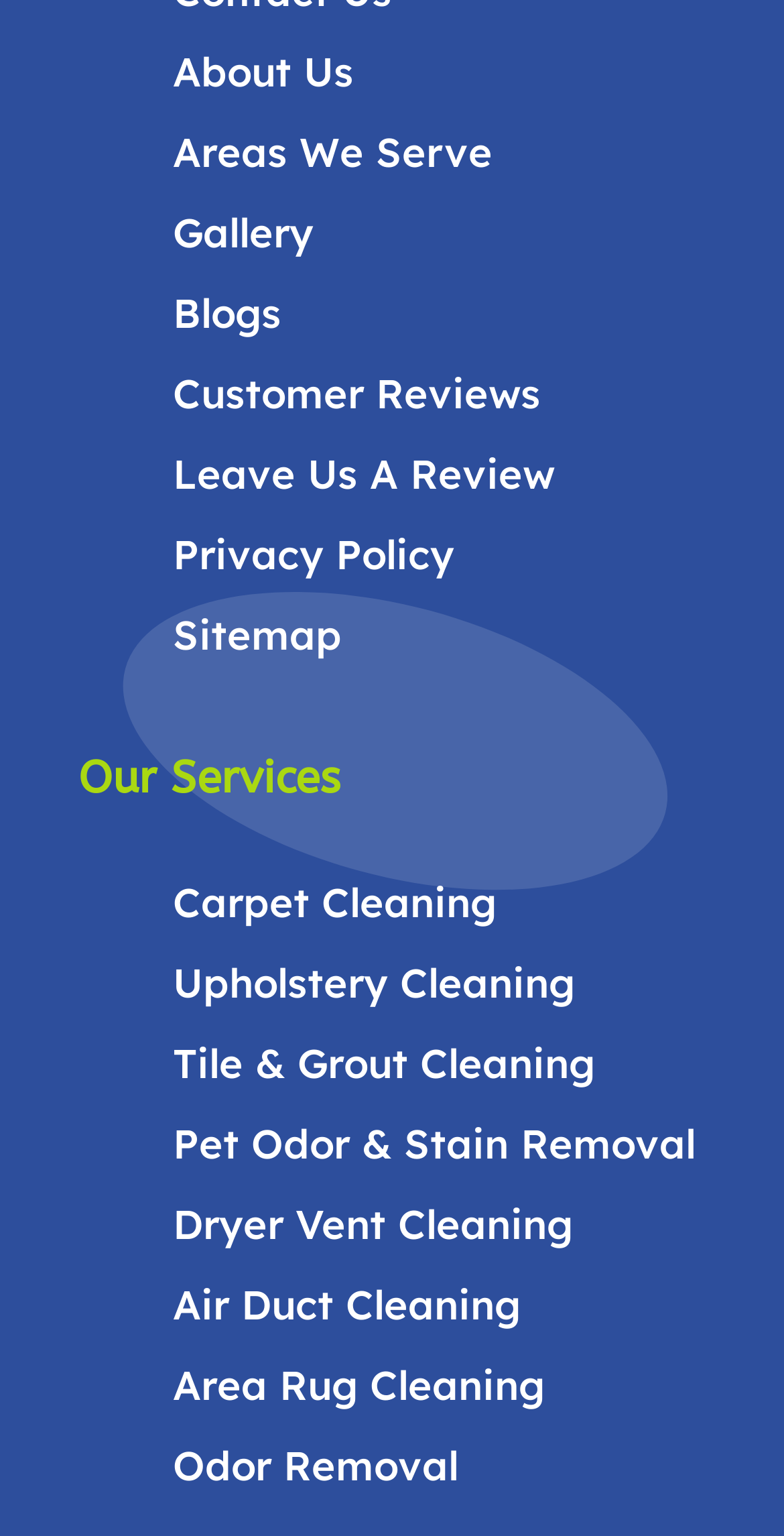Find the bounding box coordinates for the element that must be clicked to complete the instruction: "Check Privacy Policy". The coordinates should be four float numbers between 0 and 1, indicated as [left, top, right, bottom].

[0.221, 0.344, 0.579, 0.377]